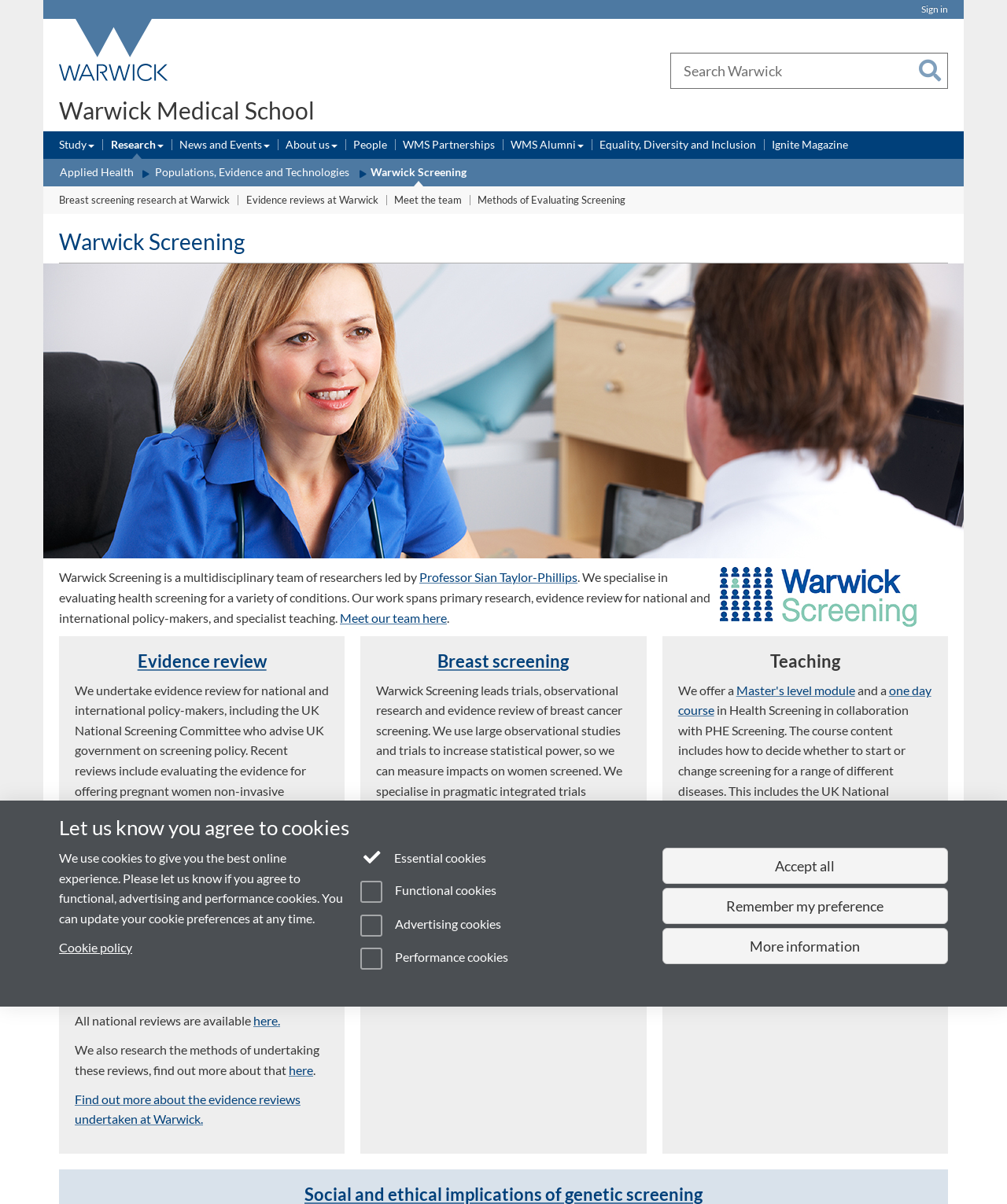Please predict the bounding box coordinates of the element's region where a click is necessary to complete the following instruction: "Search Warwick". The coordinates should be represented by four float numbers between 0 and 1, i.e., [left, top, right, bottom].

[0.665, 0.044, 0.941, 0.074]